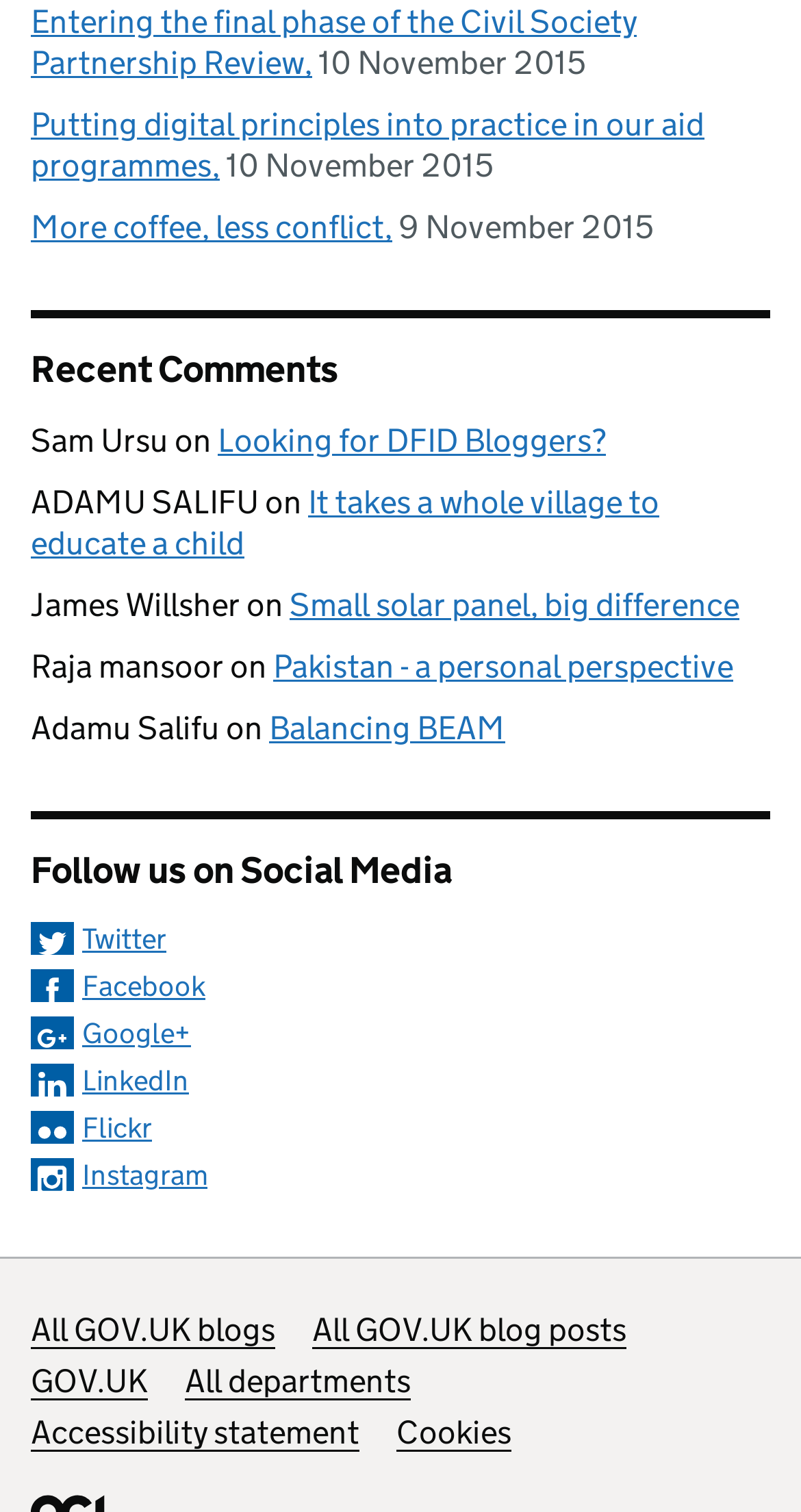Please locate the bounding box coordinates of the element that should be clicked to complete the given instruction: "Follow DFID on Twitter".

[0.038, 0.61, 0.962, 0.632]